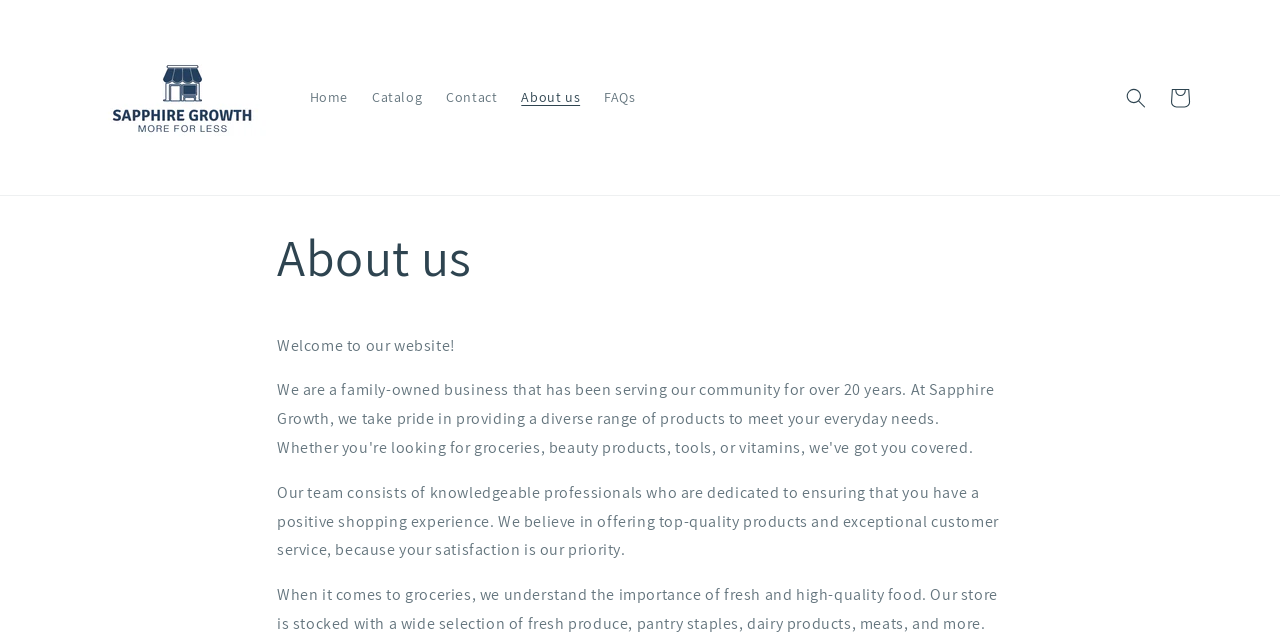Determine the bounding box coordinates for the UI element matching this description: "About us".

[0.398, 0.119, 0.463, 0.185]